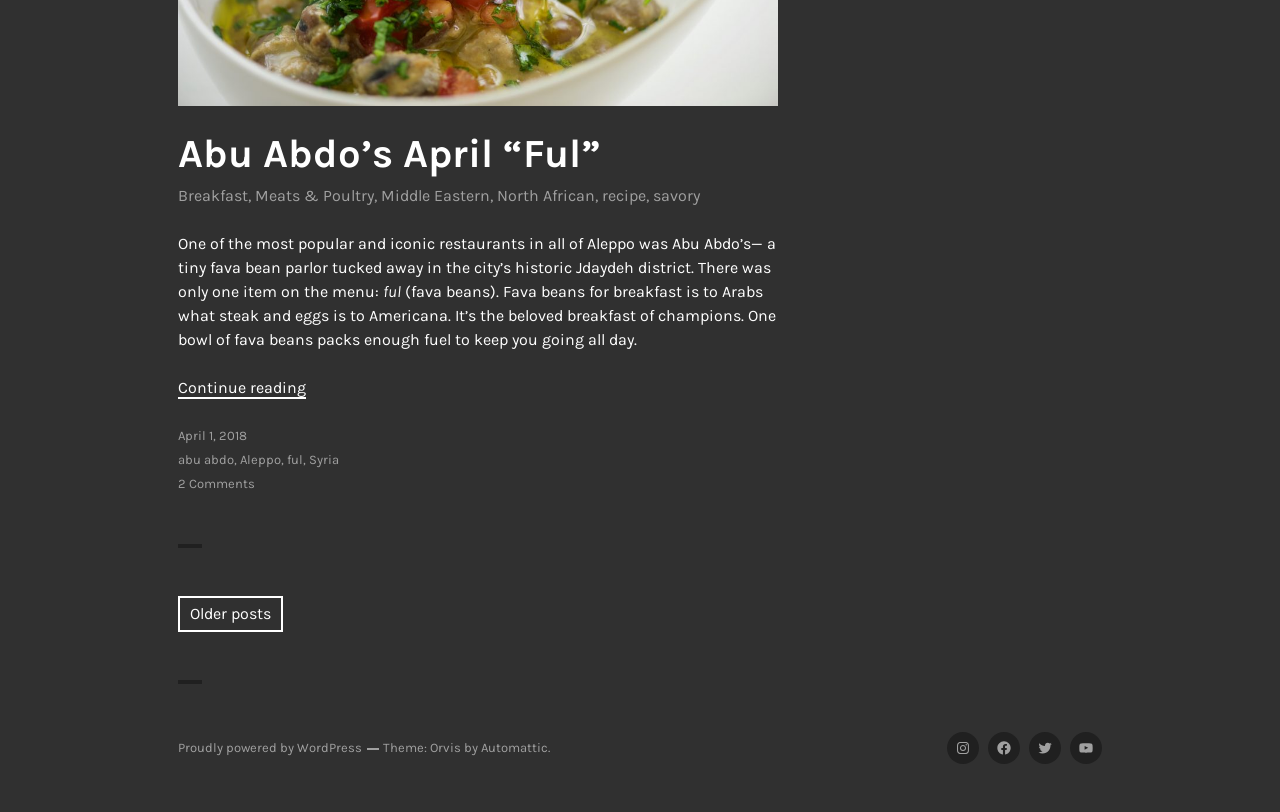Based on the provided description, "Proudly powered by WordPress", find the bounding box of the corresponding UI element in the screenshot.

[0.139, 0.911, 0.283, 0.93]